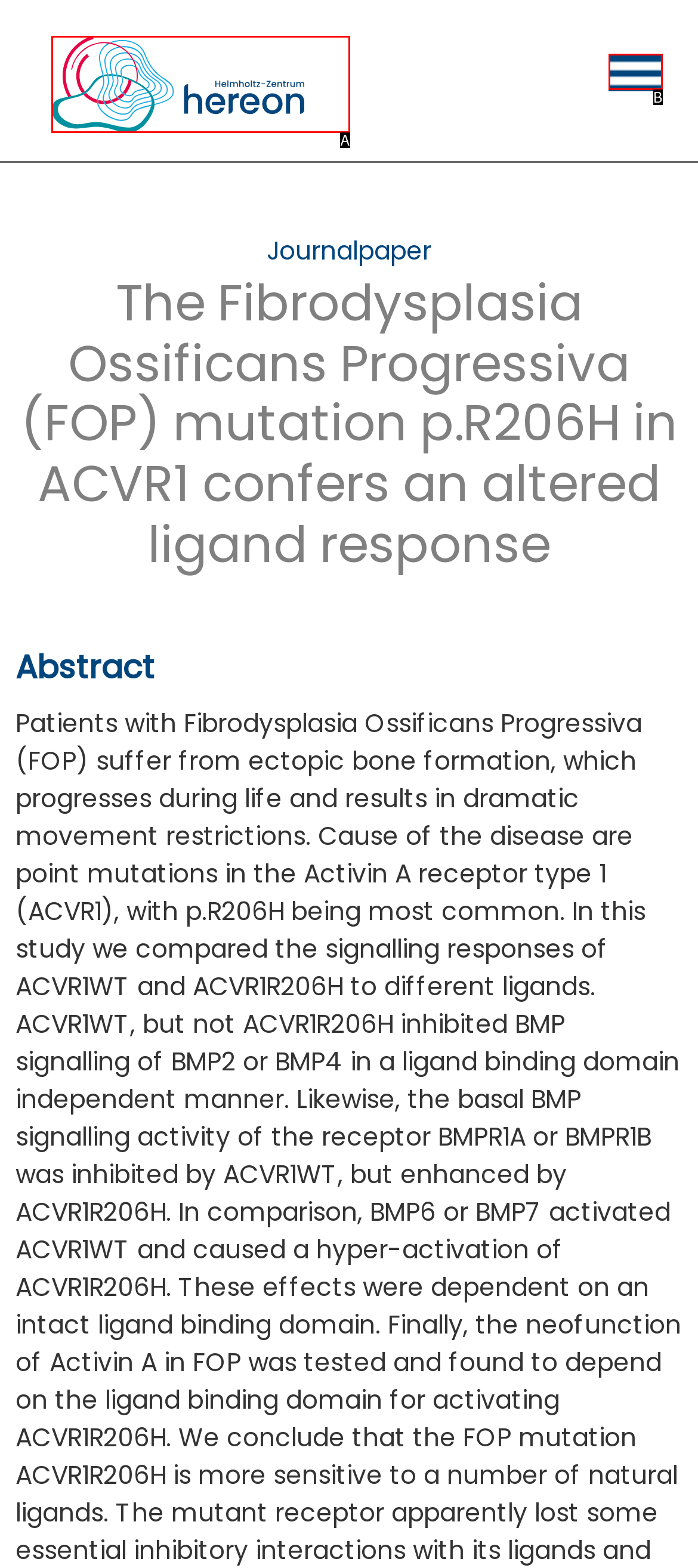Point out the HTML element that matches the following description: alt="Burger"
Answer with the letter from the provided choices.

B